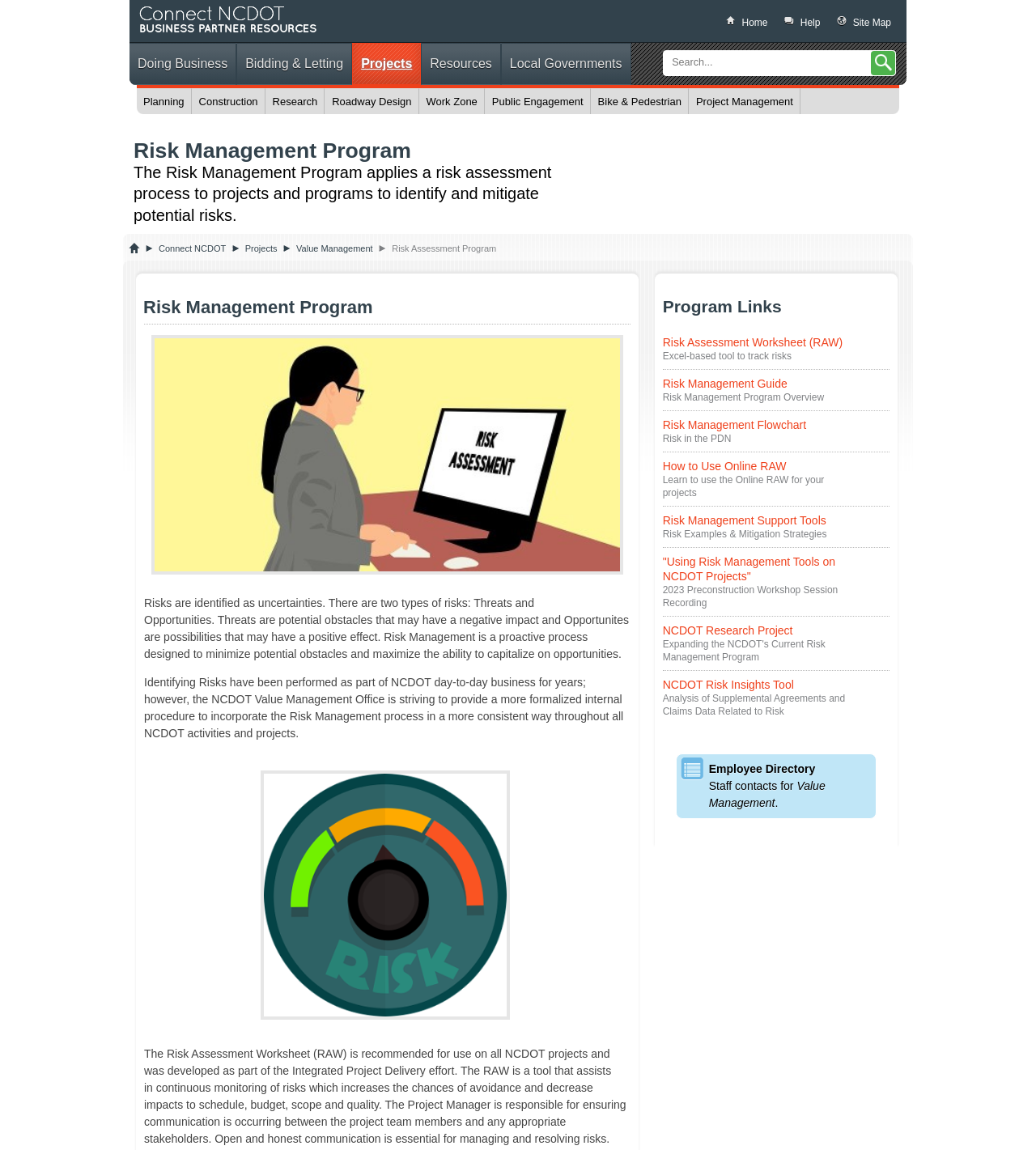Identify the bounding box coordinates of the specific part of the webpage to click to complete this instruction: "Contact the Value Management staff".

[0.652, 0.655, 0.846, 0.712]